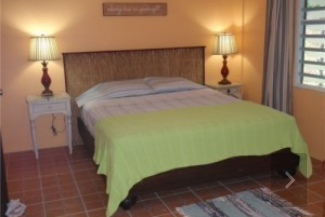Use the information in the screenshot to answer the question comprehensively: What type of floor is in the room?

The caption specifically states that the room has a tiled floor, which adds a touch of warmth to the space.